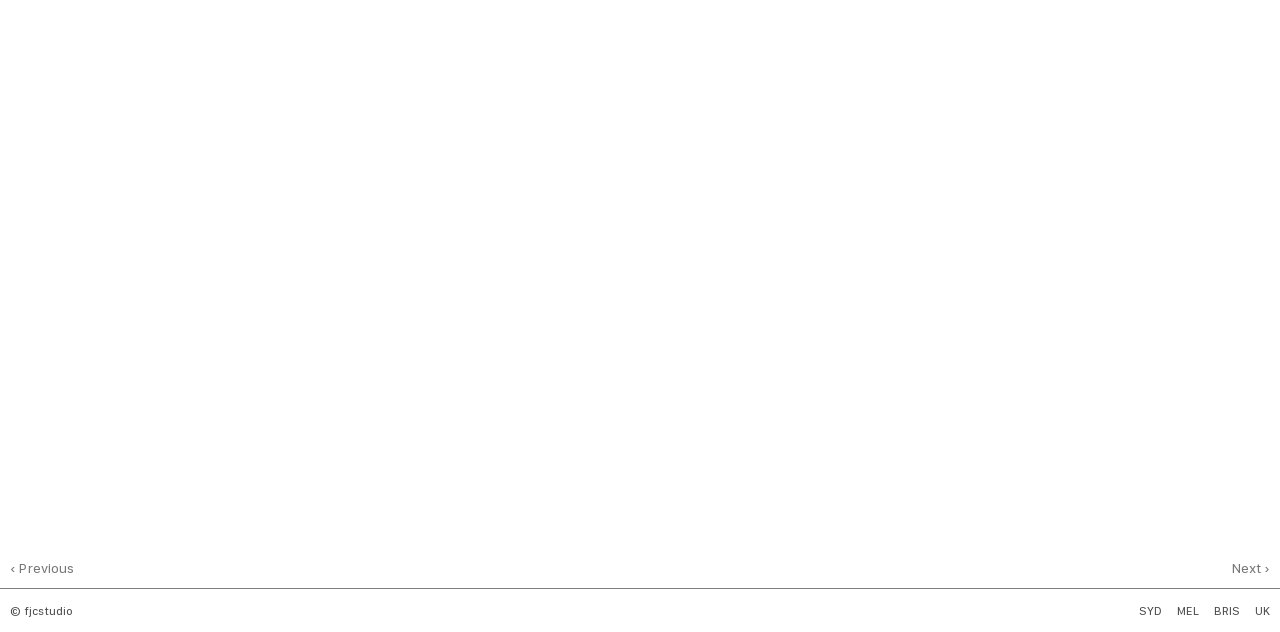Answer in one word or a short phrase: 
How many links are present in the footer section?

6